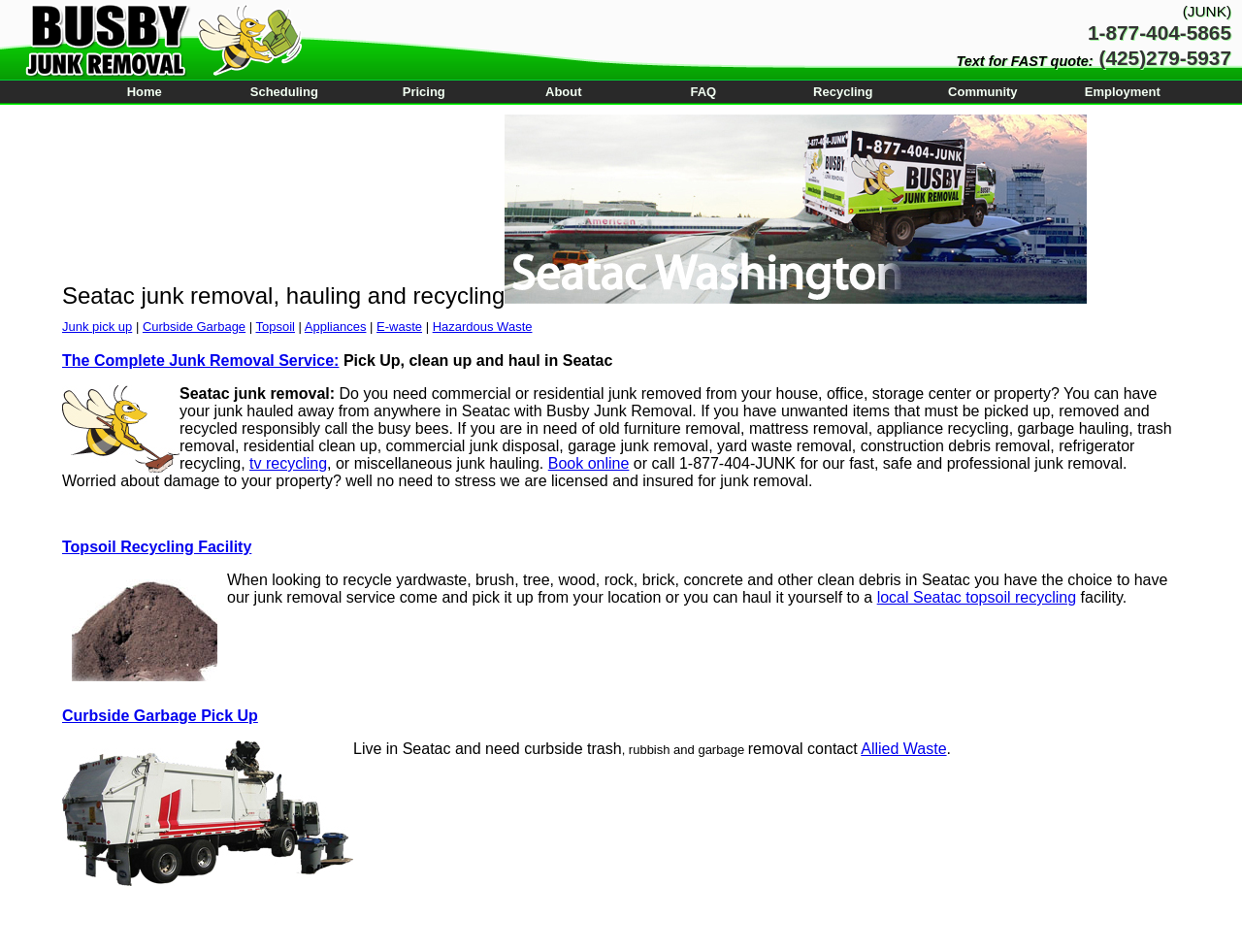Please find the bounding box coordinates of the element that needs to be clicked to perform the following instruction: "Get a fast quote". The bounding box coordinates should be four float numbers between 0 and 1, represented as [left, top, right, bottom].

[0.885, 0.049, 0.991, 0.073]